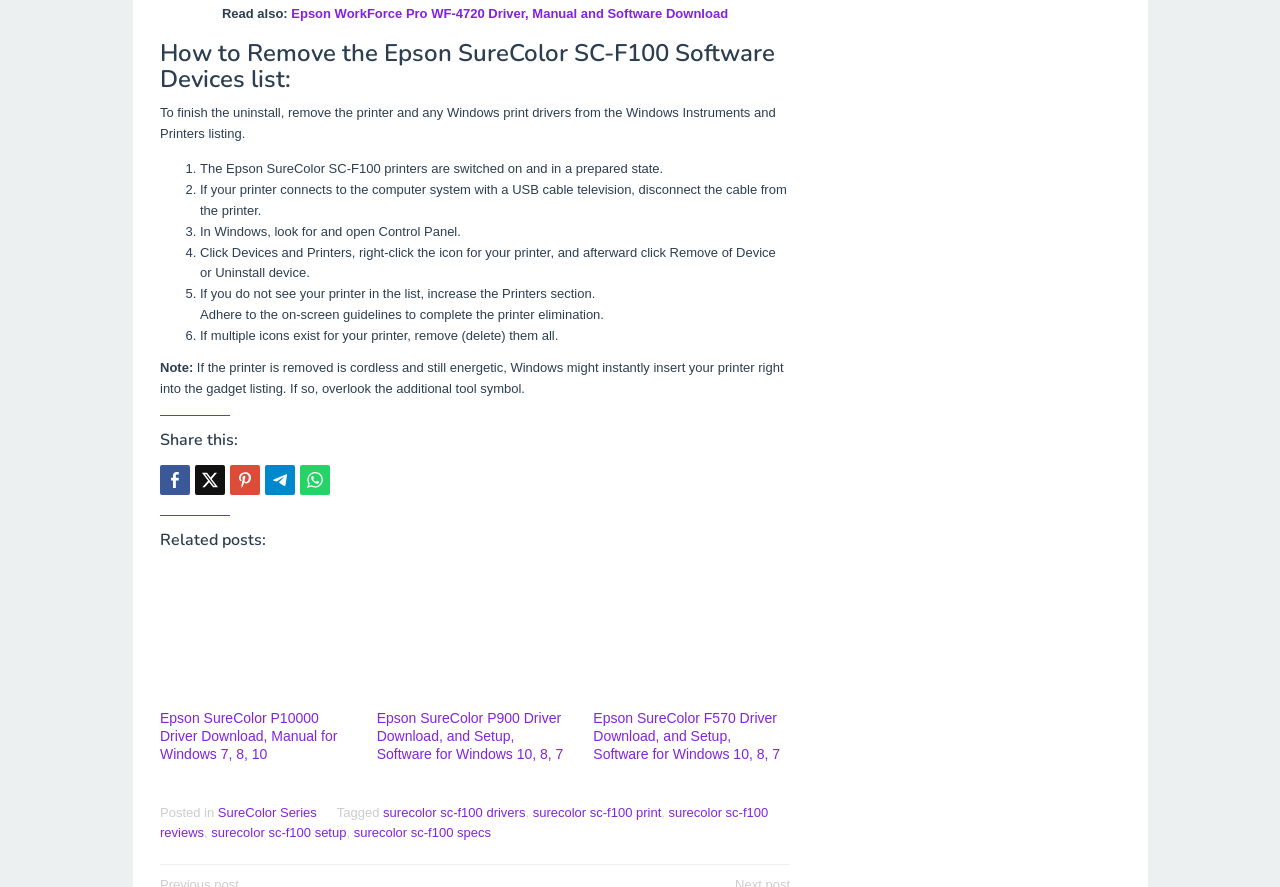What is the category of the post?
Using the details from the image, give an elaborate explanation to answer the question.

The webpage indicates that the post is categorized under the 'SureColor Series' and is also tagged with keywords such as 'surecolor sc-f100 drivers', 'surecolor sc-f100 print', and 'surecolor sc-f100 reviews'.